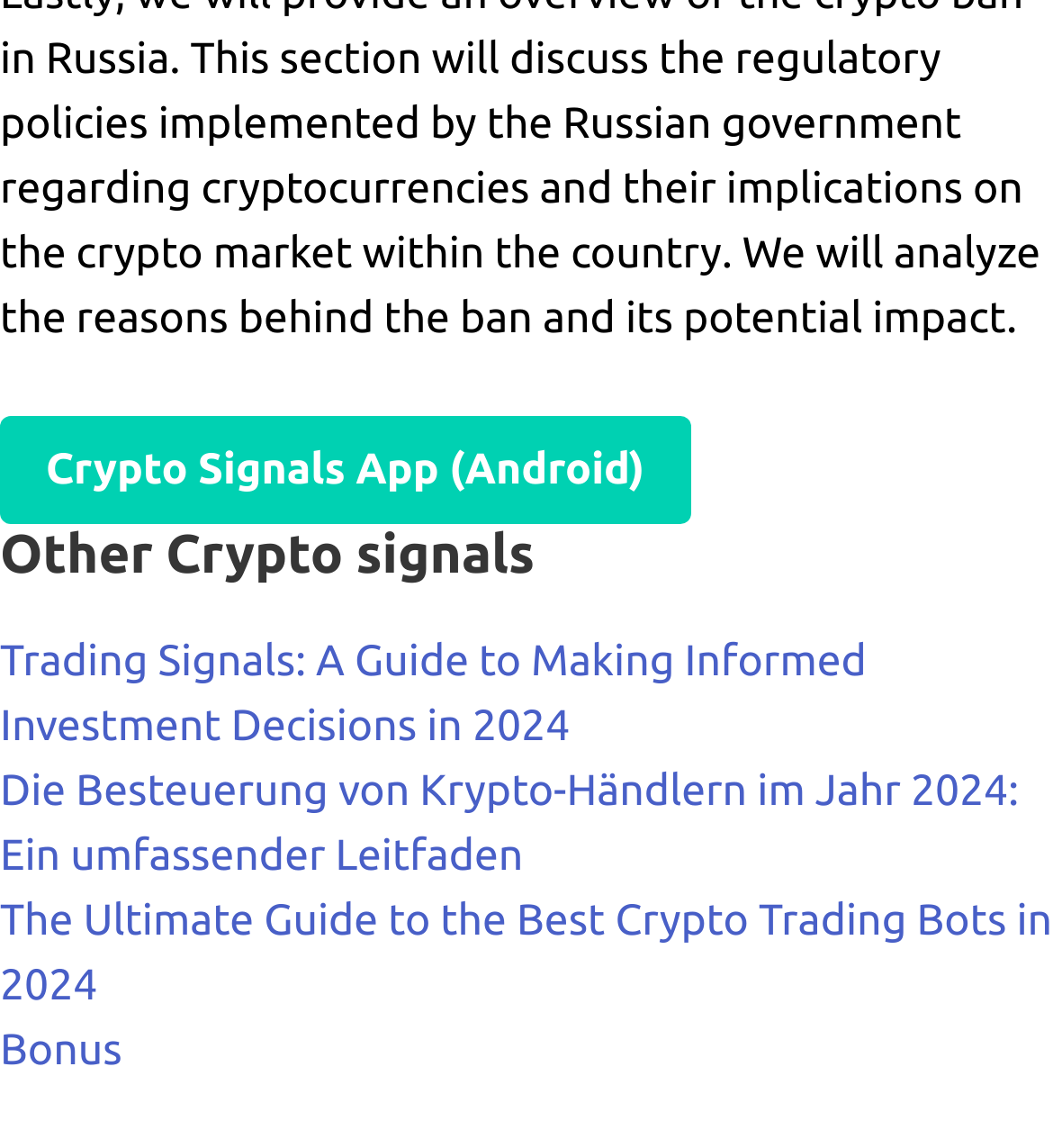What is the topic of the first link?
Based on the visual information, provide a detailed and comprehensive answer.

The first link on the webpage has the text 'Crypto Signals App (Android)' which suggests that the topic of this link is related to a crypto signals app, specifically for Android devices.